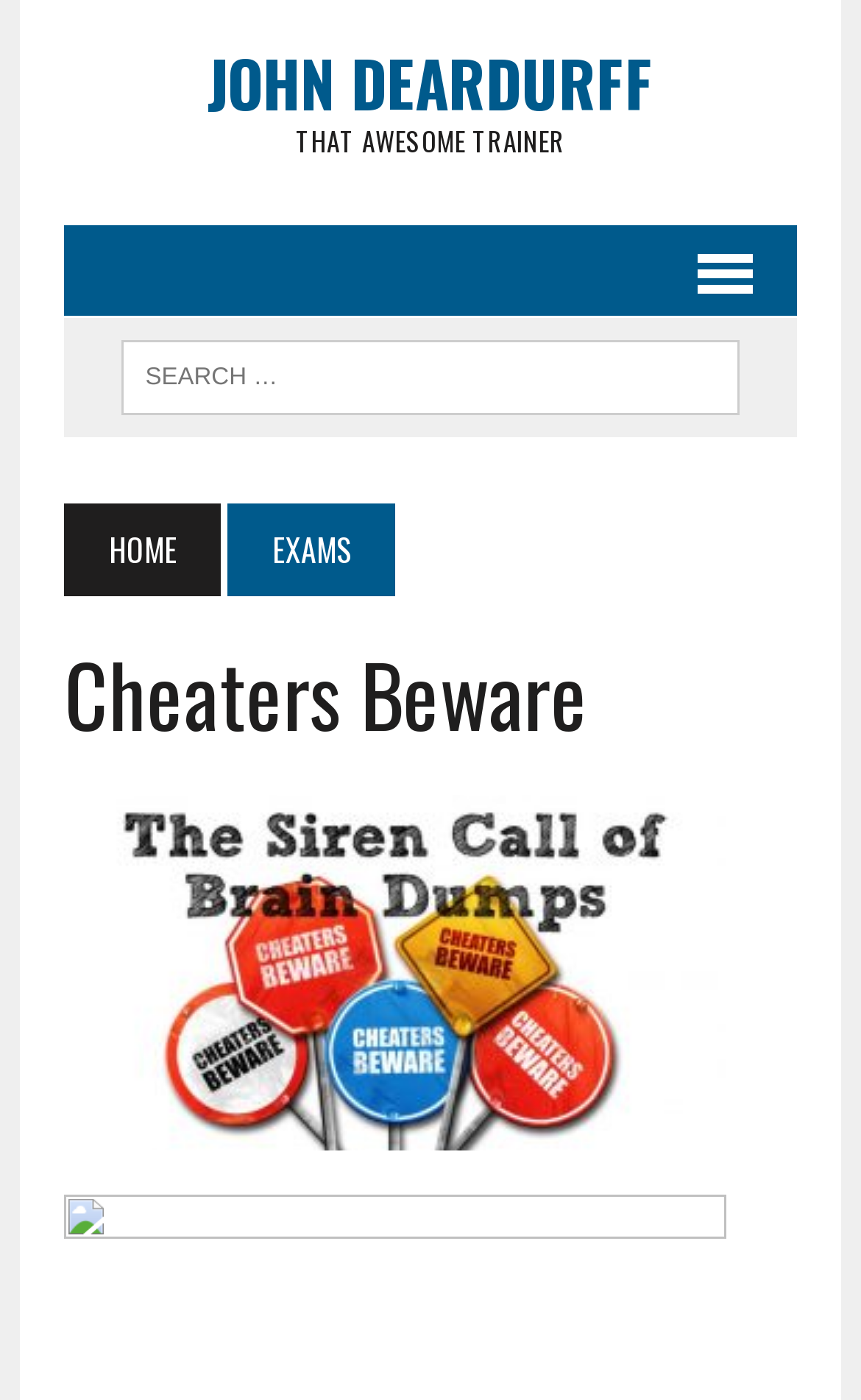Review the image closely and give a comprehensive answer to the question: What is the title of the article?

The title of the article can be found in a heading element below the main navigation links, which says 'Cheaters Beware'.